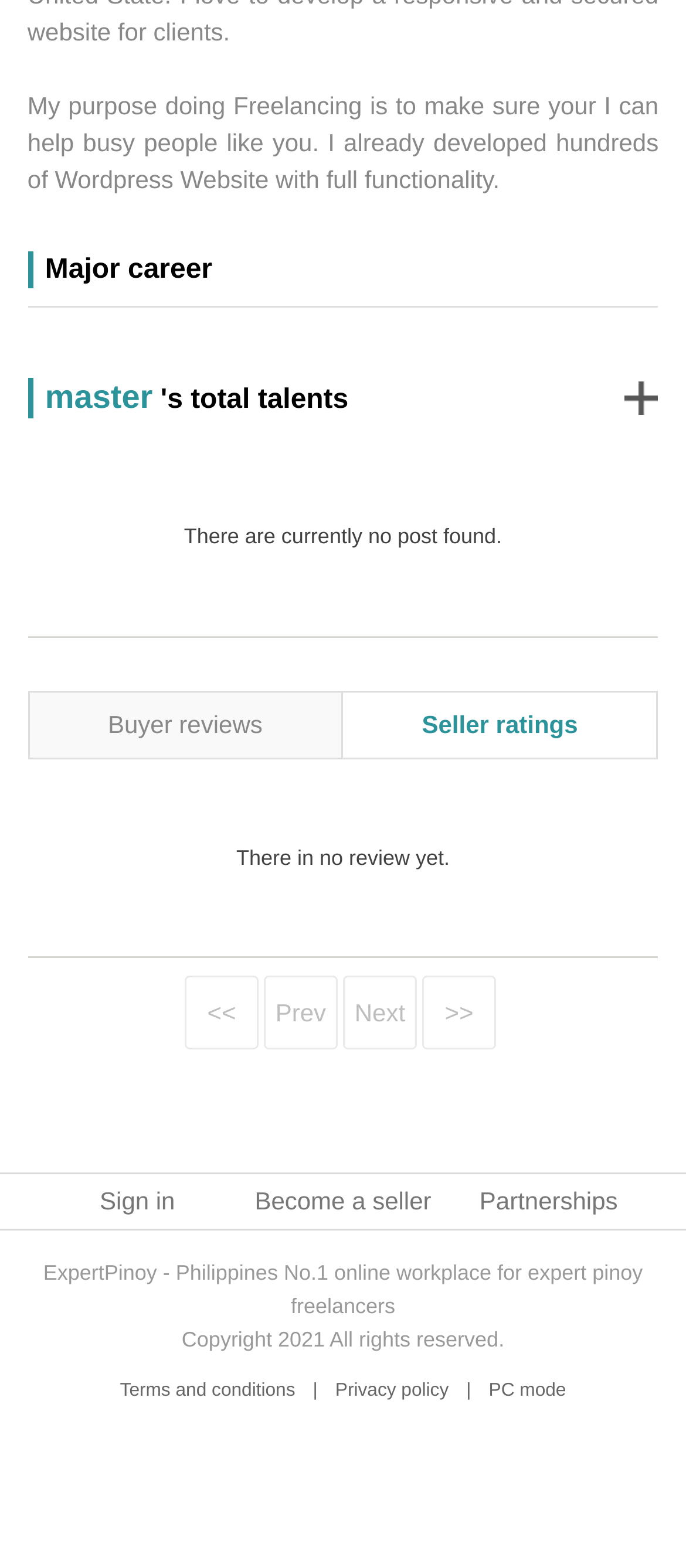Please specify the bounding box coordinates of the clickable region to carry out the following instruction: "Visit About Us page". The coordinates should be four float numbers between 0 and 1, in the format [left, top, right, bottom].

None